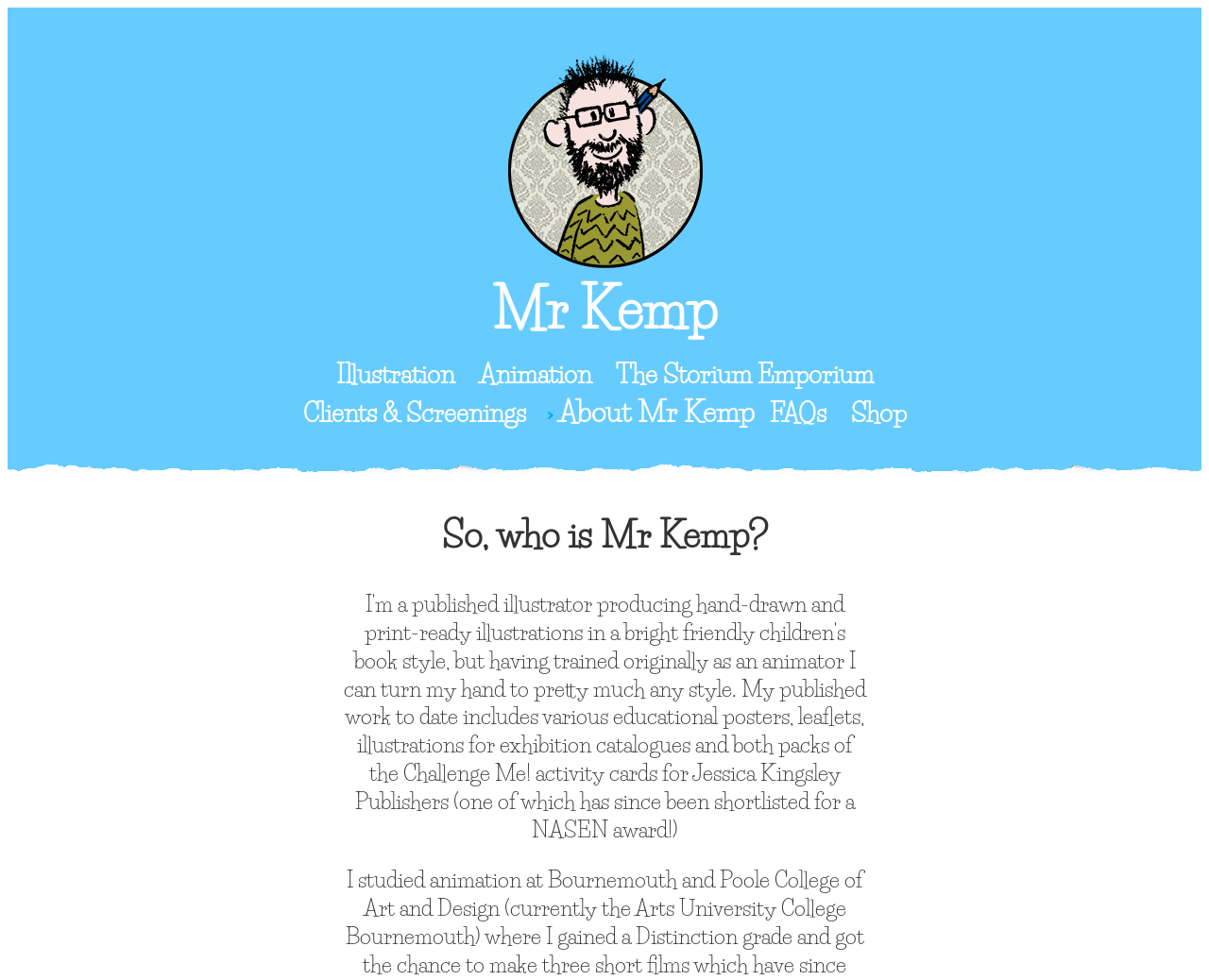What is the name of the illustrator?
Based on the image, please offer an in-depth response to the question.

Based on the webpage, the logo and the link 'Mr Kemp' suggest that the illustrator's name is Mr Kemp.